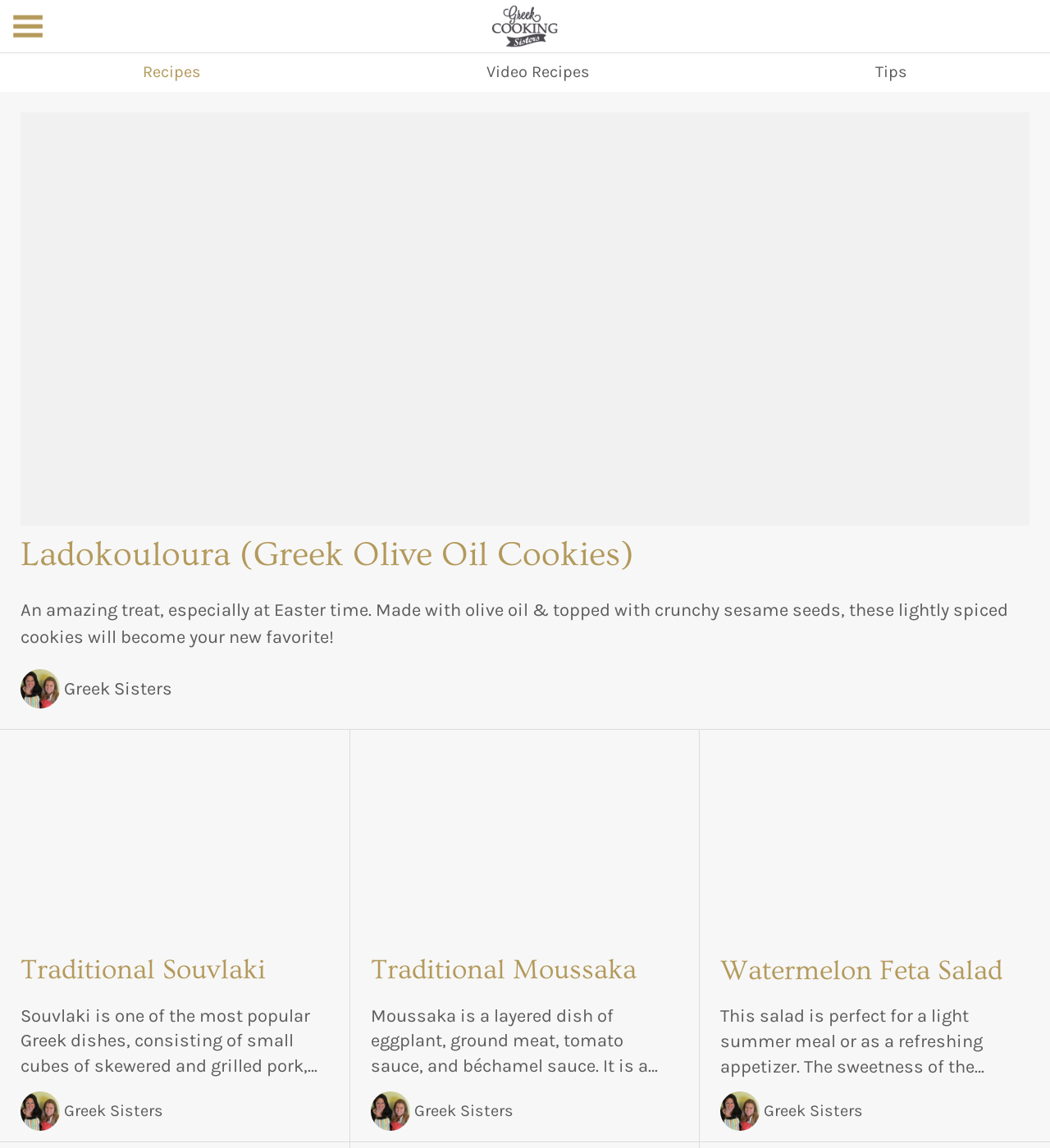Please respond in a single word or phrase: 
How many columns are there in the layout table?

3